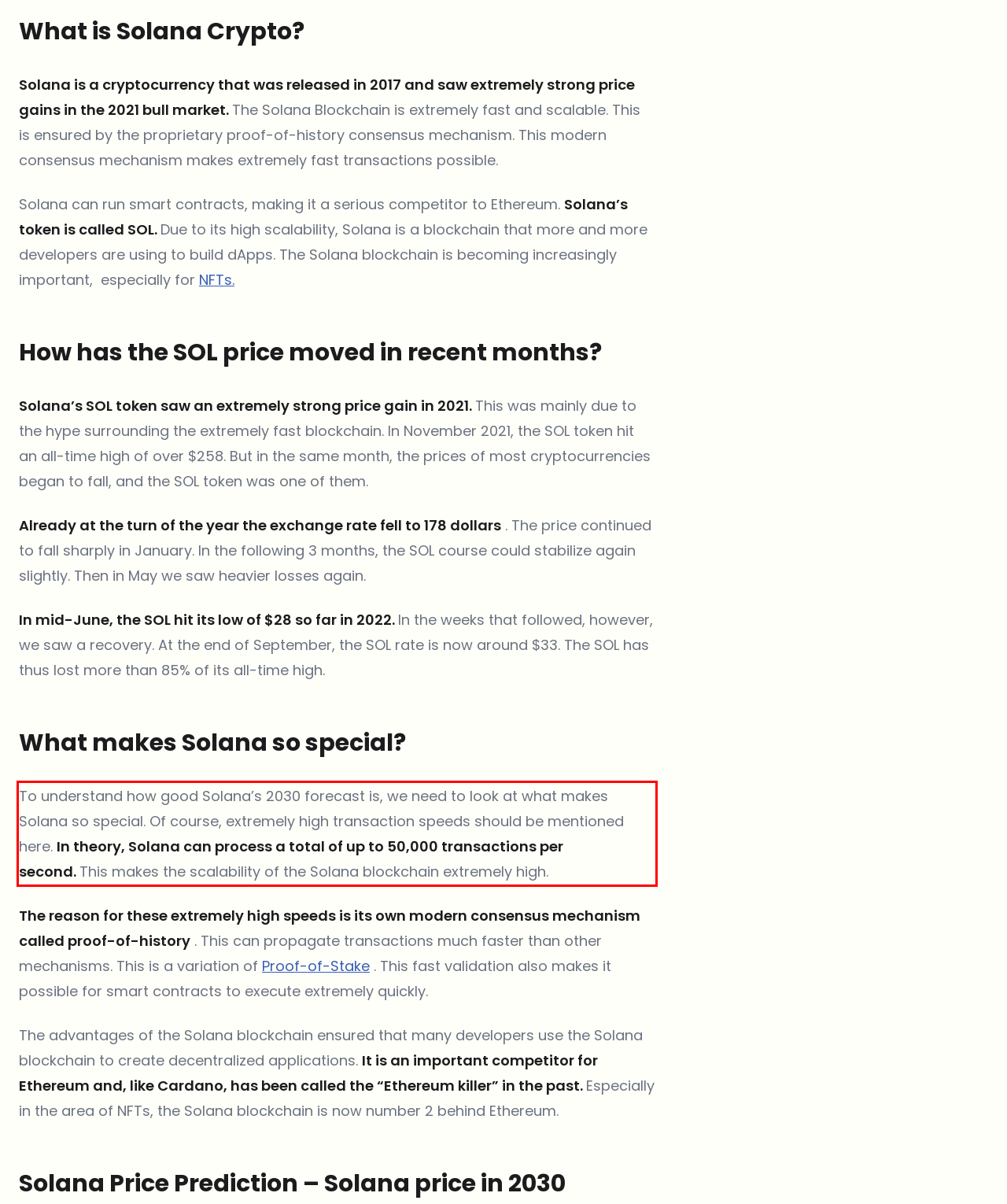Examine the screenshot of the webpage, locate the red bounding box, and generate the text contained within it.

To understand how good Solana’s 2030 forecast is, we need to look at what makes Solana so special. Of course, extremely high transaction speeds should be mentioned here. In theory, Solana can process a total of up to 50,000 transactions per second. This makes the scalability of the Solana blockchain extremely high.